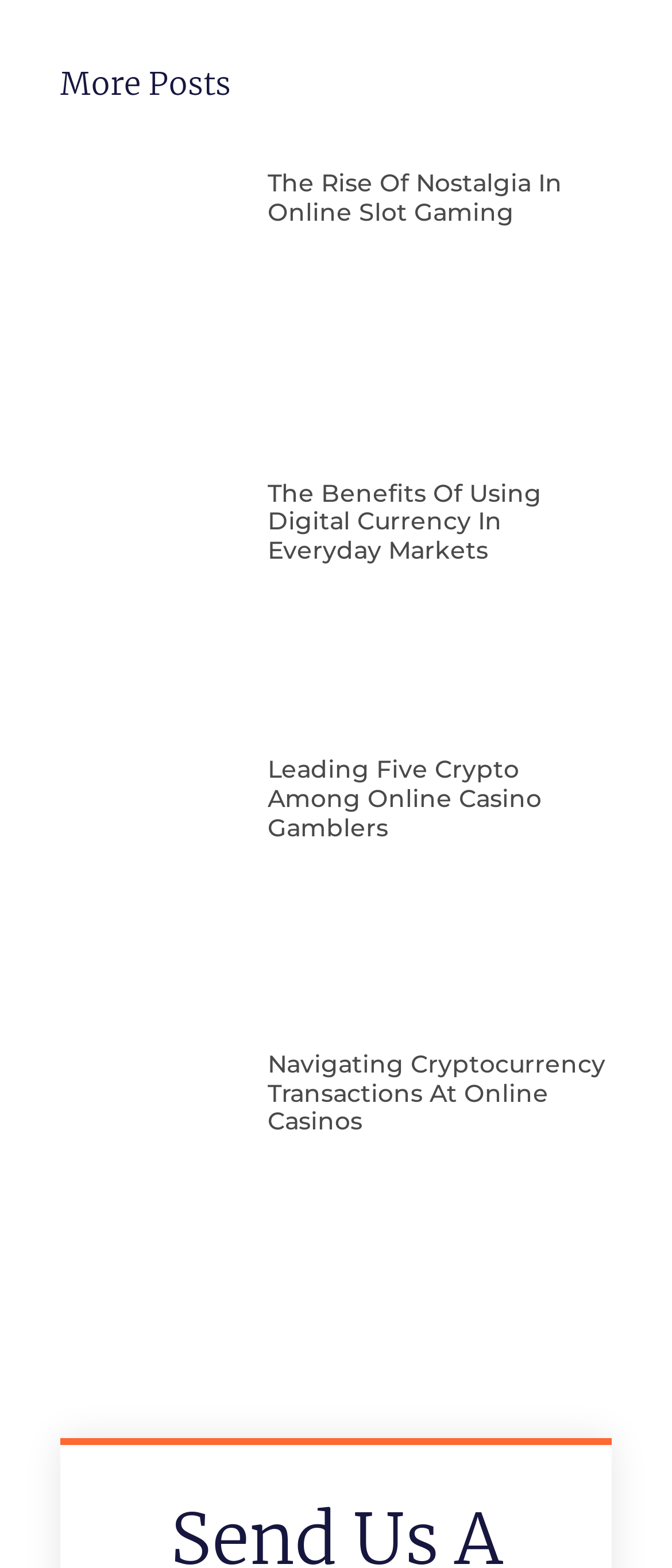How many articles are on the webpage?
Look at the image and provide a short answer using one word or a phrase.

4